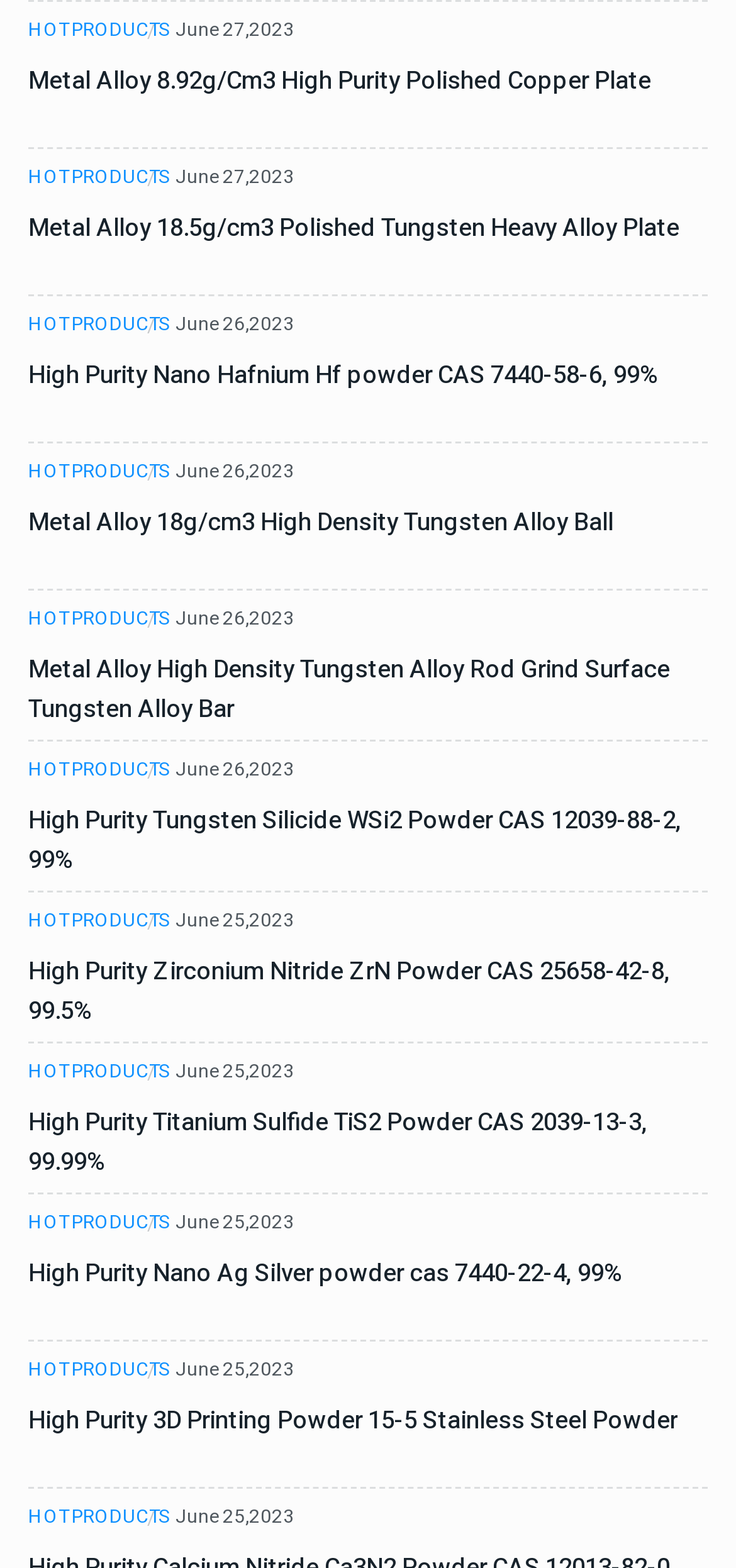Respond with a single word or phrase:
What is the purity of the fifth product?

99%